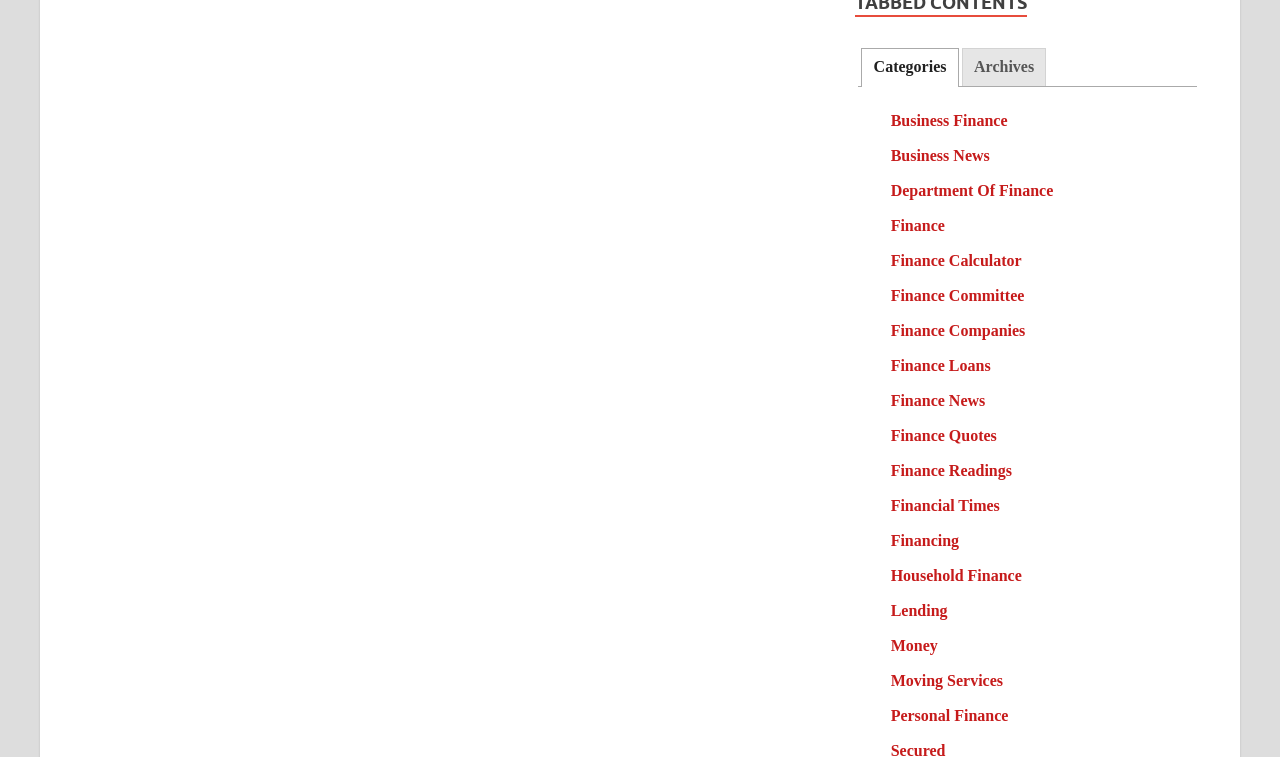Could you specify the bounding box coordinates for the clickable section to complete the following instruction: "select the Archives tab"?

[0.751, 0.064, 0.817, 0.114]